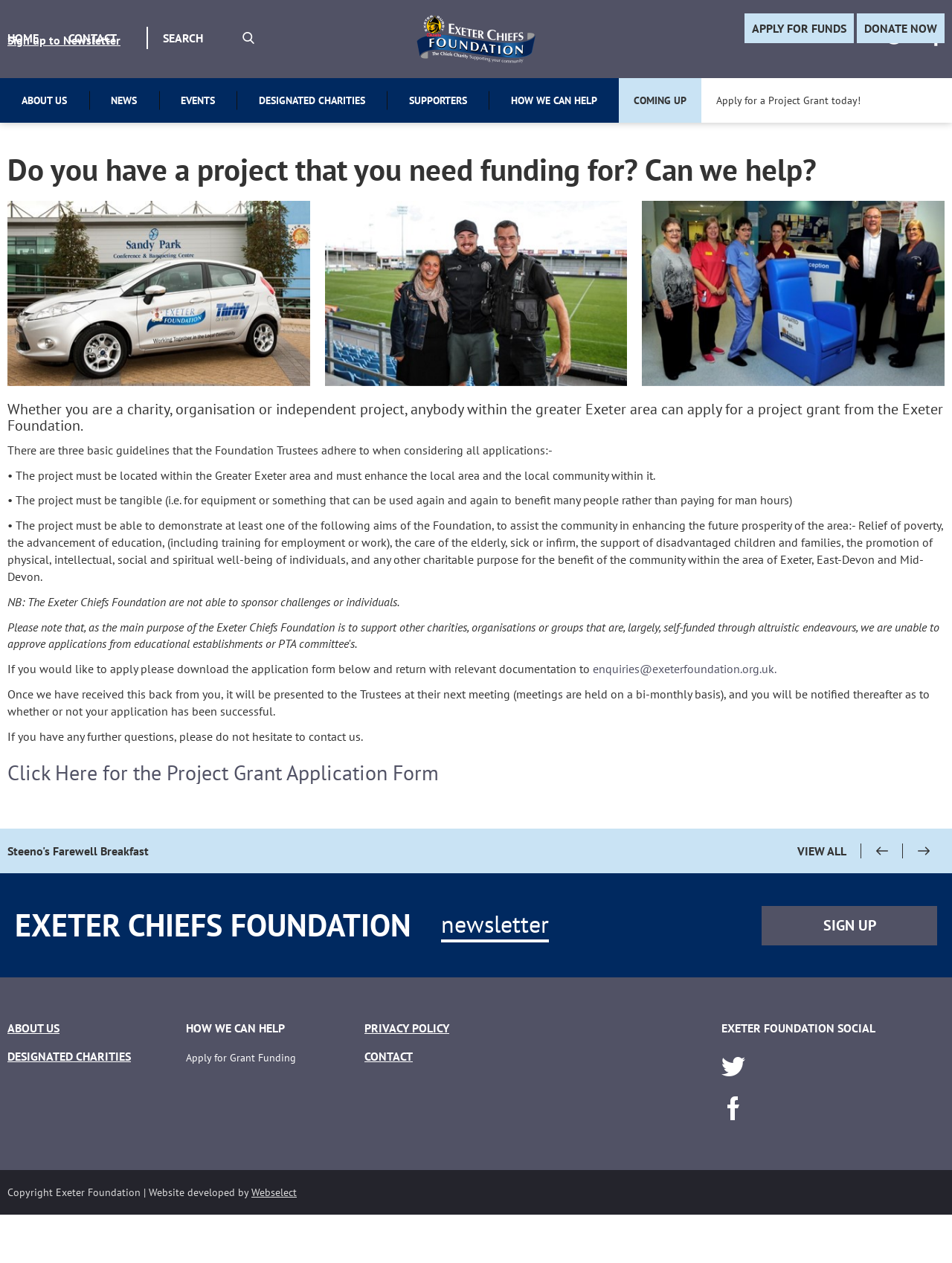Based on the element description: "APPLY FOR FUNDS", identify the bounding box coordinates for this UI element. The coordinates must be four float numbers between 0 and 1, listed as [left, top, right, bottom].

[0.782, 0.049, 0.897, 0.073]